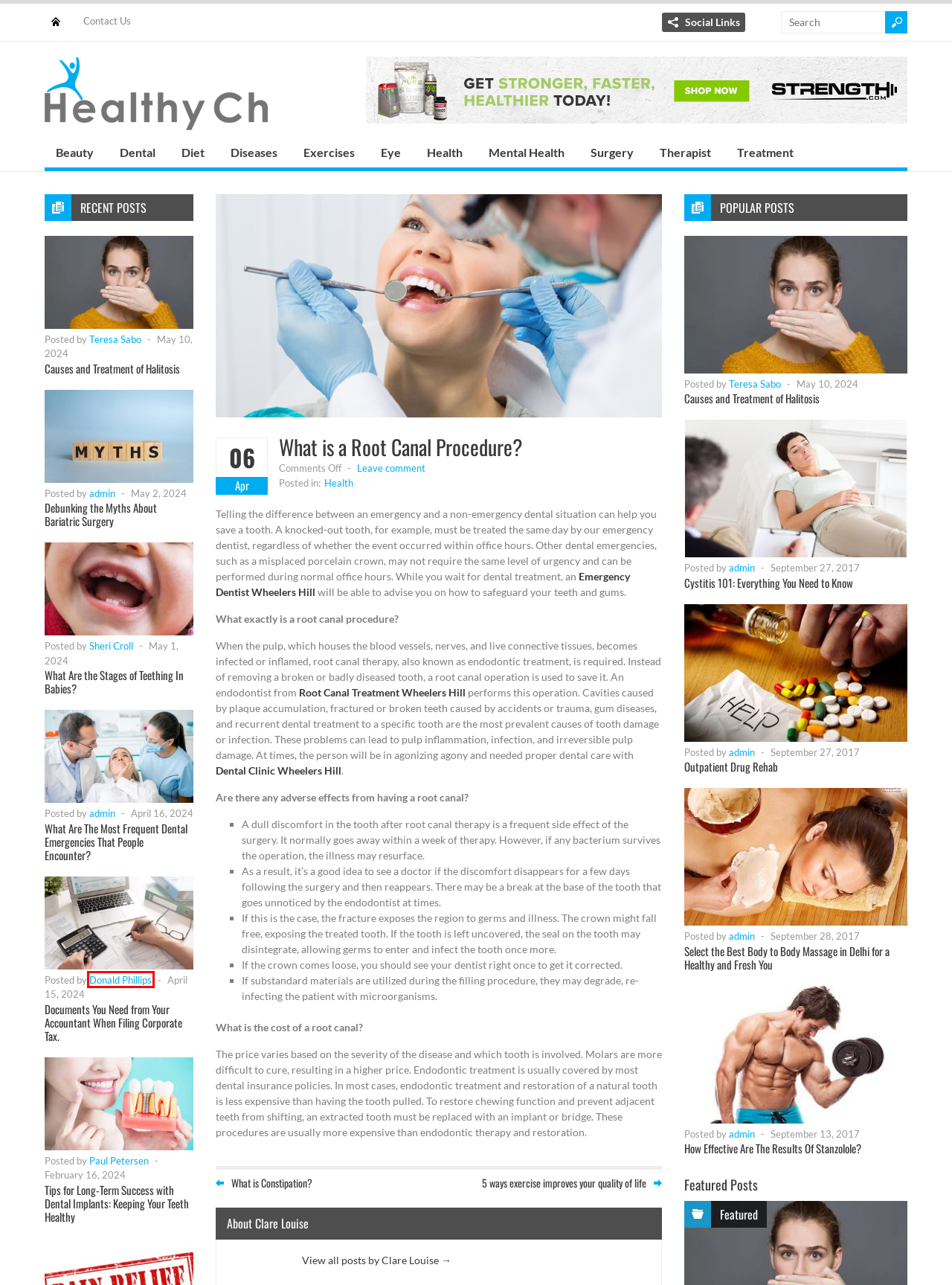Review the webpage screenshot and focus on the UI element within the red bounding box. Select the best-matching webpage description for the new webpage that follows after clicking the highlighted element. Here are the candidates:
A. Donald Phillips - Healthy CH
B. Exercises - Healthy CH
C. Documents You Need from Your Accountant When Filing Corporate Tax. - Healthy CH
D. Tips for Long-Term Success with Dental Implants: Keeping Your Teeth Healthy - Healthy CH
E. Debunking the Myths About Bariatric Surgery - Healthy CH
F. Paul Petersen - Healthy CH
G. Diet - Healthy CH
H. Contact Us - Healthy CH

A